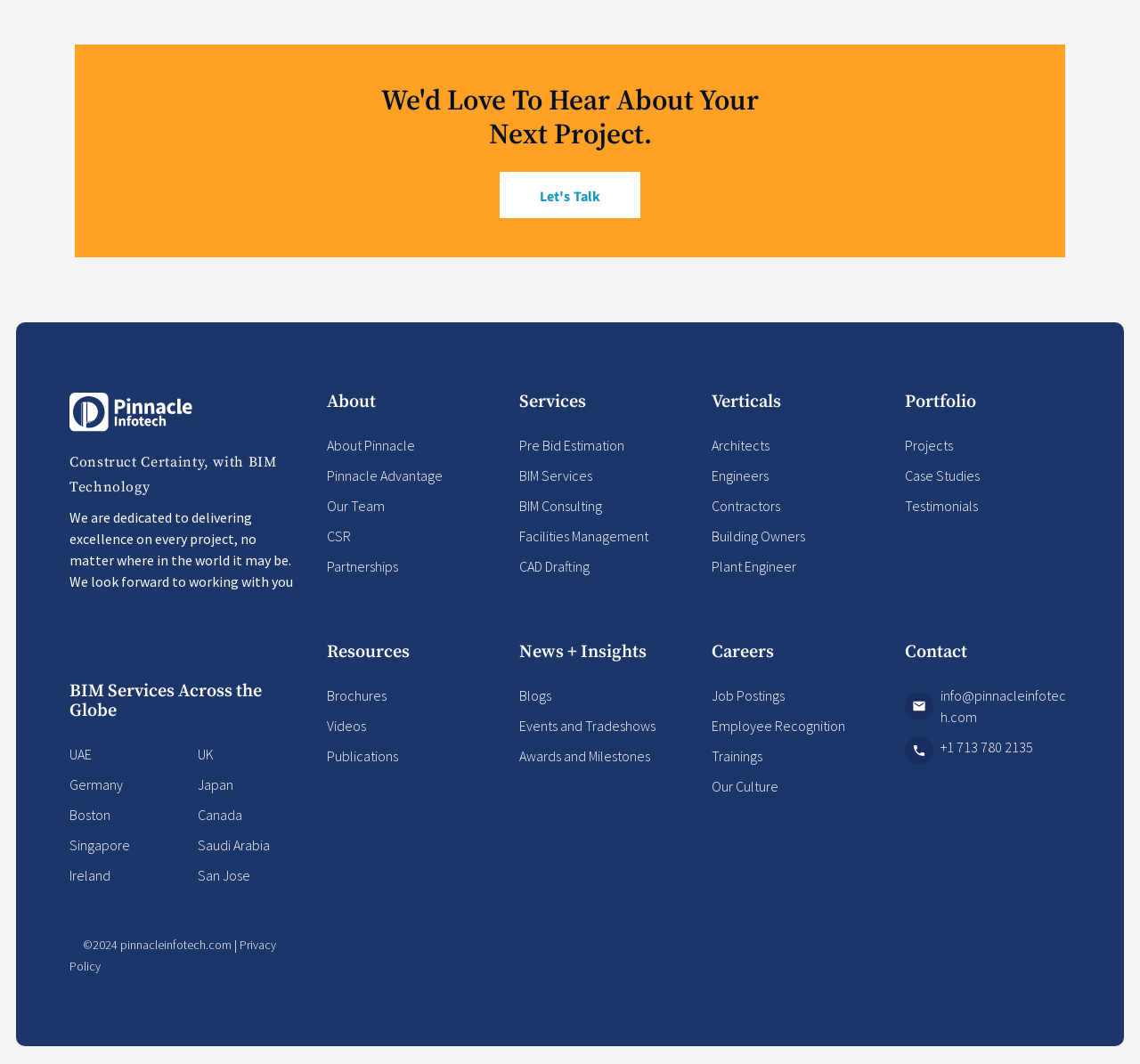What is the company's phone number?
Provide an in-depth and detailed explanation in response to the question.

The company's phone number is mentioned as '+1 713 780 2135' which is linked to a call icon, indicating that users can reach out to the company through this phone number.